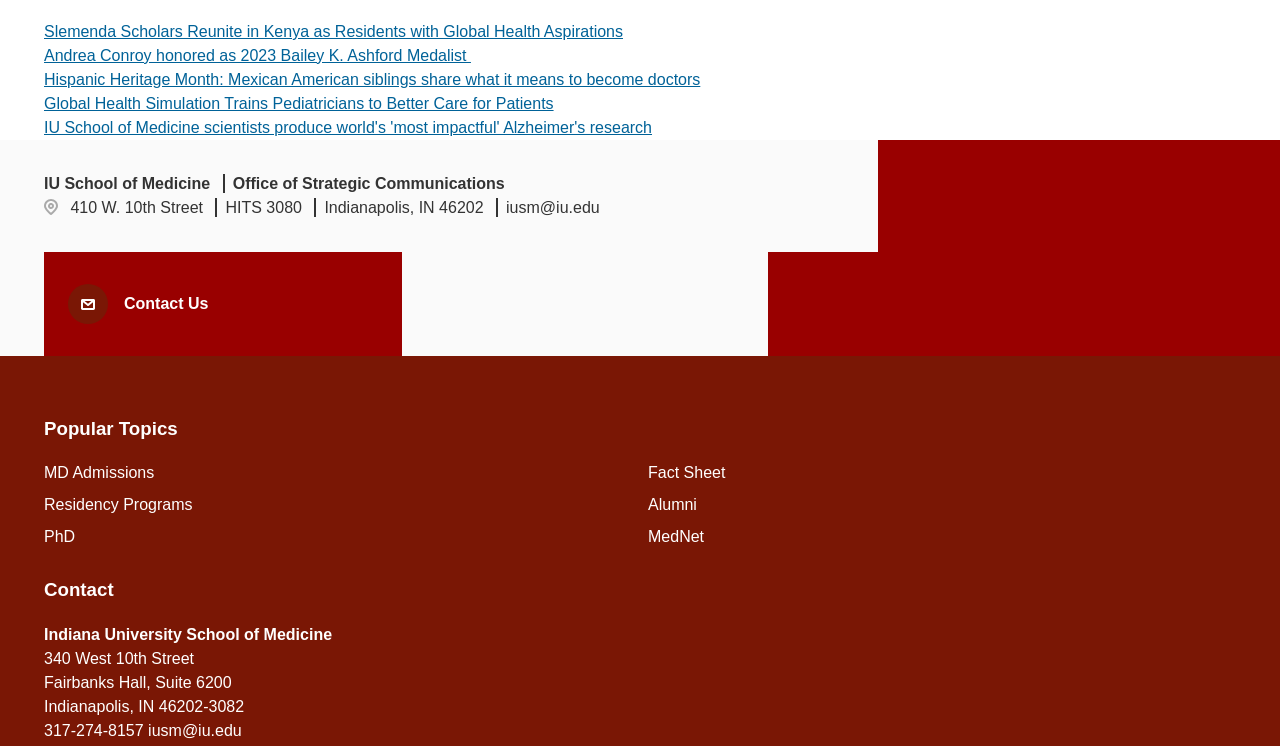Please identify the bounding box coordinates of the area I need to click to accomplish the following instruction: "Read about Slemenda Scholars Reunite in Kenya".

[0.034, 0.031, 0.487, 0.054]